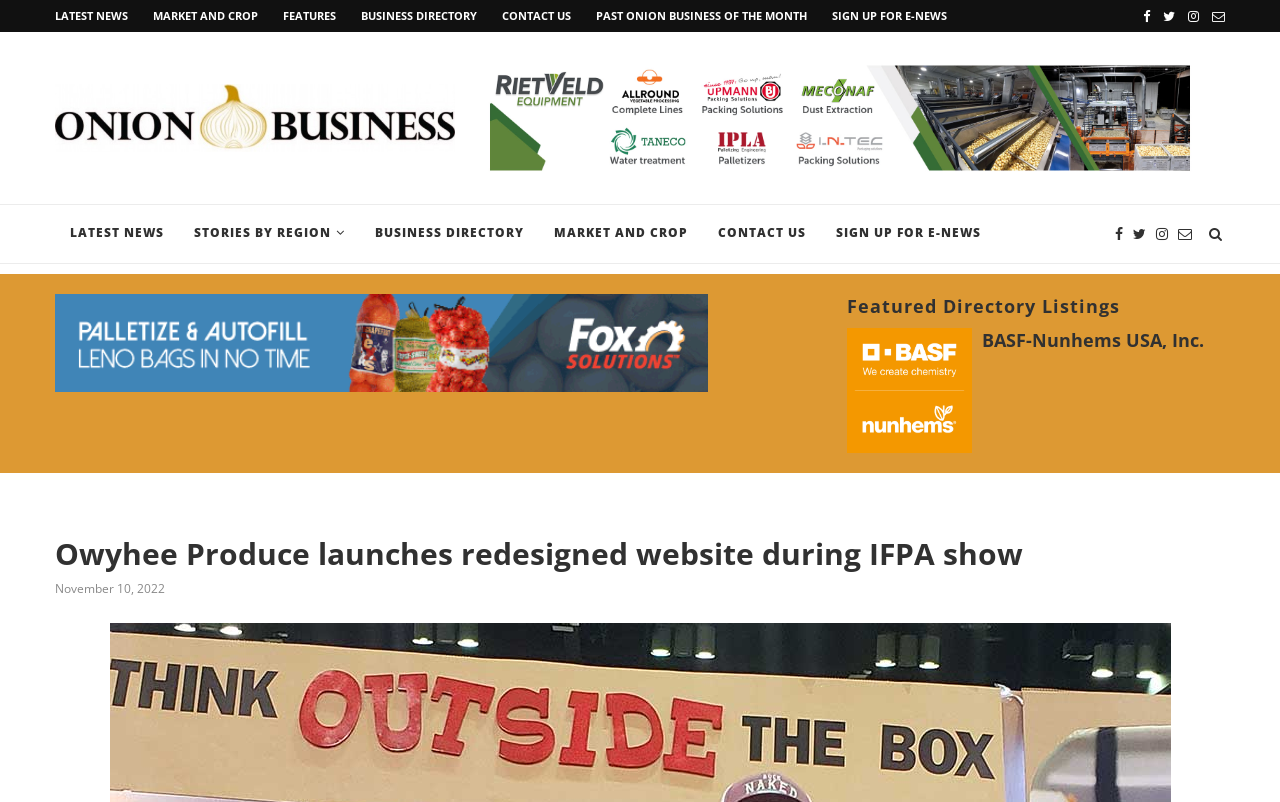Please provide the bounding box coordinates for the element that needs to be clicked to perform the instruction: "Click on the 'The Programme' link". The coordinates must consist of four float numbers between 0 and 1, formatted as [left, top, right, bottom].

None